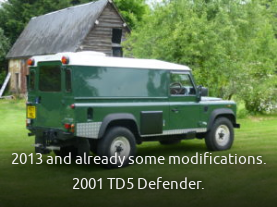Reply to the question with a single word or phrase:
What is the building in the background likely to be?

A cozy getaway or base